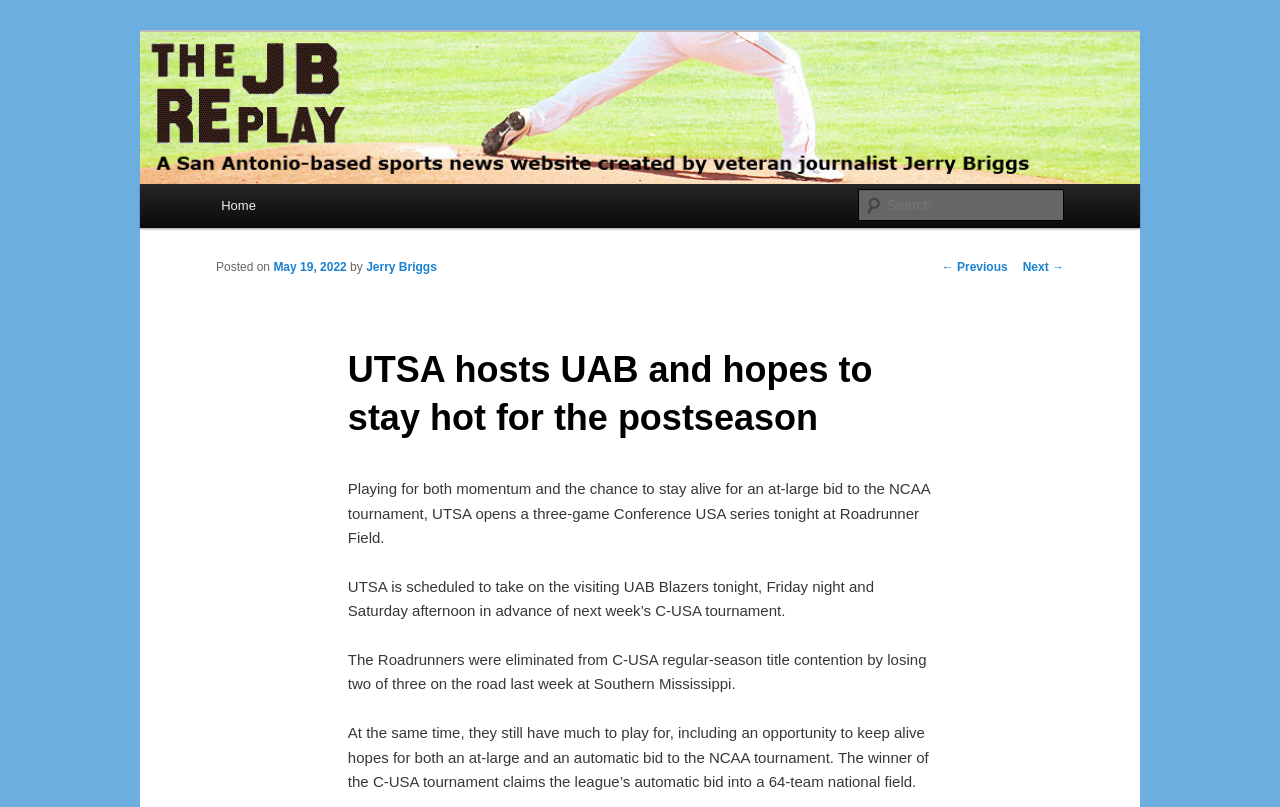Offer an in-depth caption of the entire webpage.

The webpage is about a sports article, specifically a basketball game between UTSA and UAB. At the top, there is a heading "The JB Replay" with a link to it, and another heading "Jerry Briggs on basketball" below it. To the right of these headings, there is a search bar with a "Search" label and a textbox to input search queries.

Below the search bar, there is a main menu with a link to "Home" and a "Post navigation" section with links to "← Previous" and "Next →". The main content of the webpage is an article about the UTSA vs UAB game, with a heading "UTSA hosts UAB and hopes to stay hot for the postseason". The article is divided into paragraphs, with the first paragraph describing the importance of the game for UTSA's postseason hopes.

To the left of the article, there is a section with the date "May 19, 2022" and the author's name "Jerry Briggs". The article continues with three more paragraphs, discussing UTSA's chances of making it to the NCAA tournament and their recent performance in the Conference USA series.

There is an image on the page, but its content is not described. The webpage also has a "Skip to primary content" link at the top, allowing users to bypass the navigation menu and go directly to the main content.